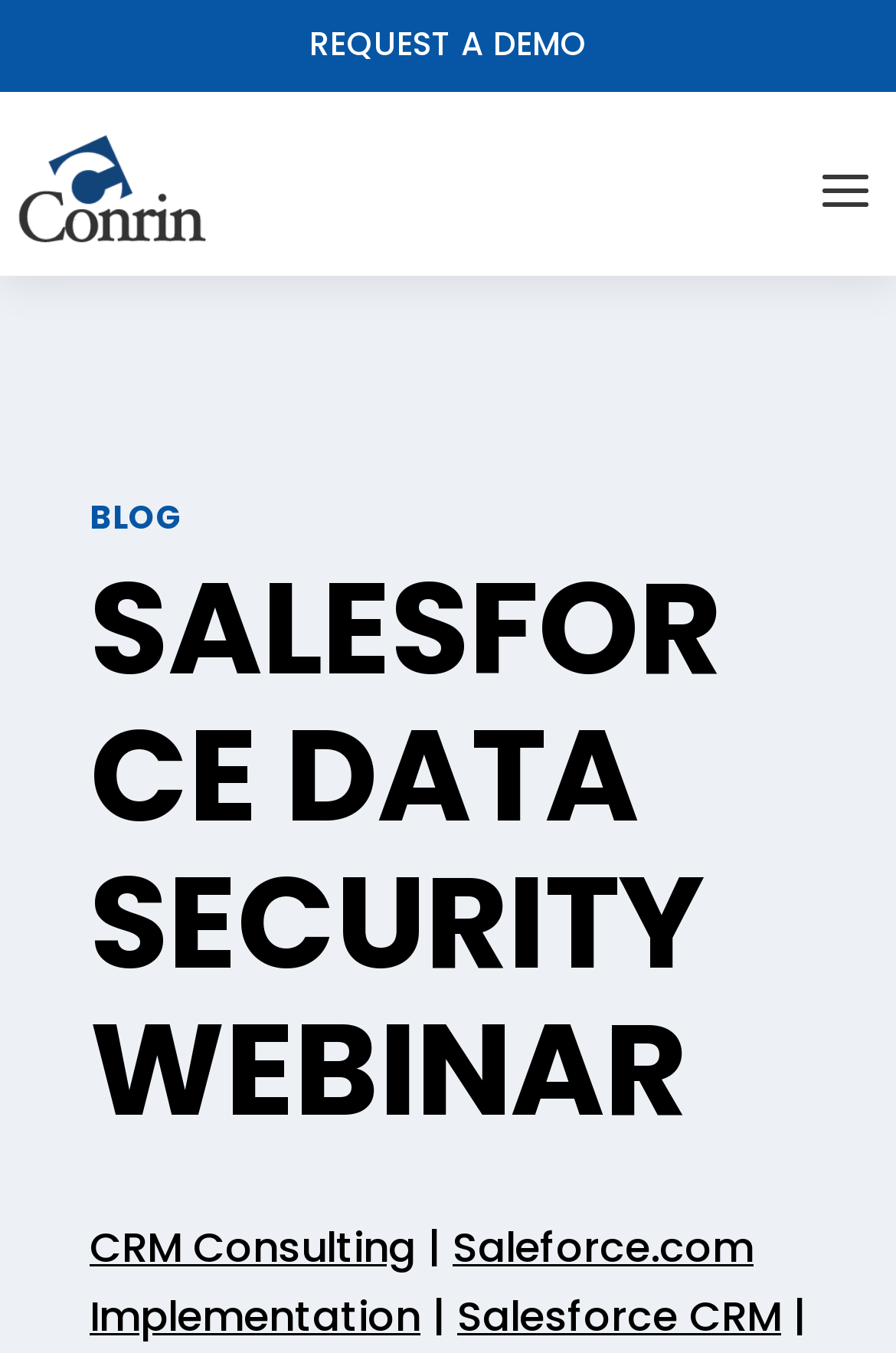Answer the question using only one word or a concise phrase: How many sections are there in the webpage?

3